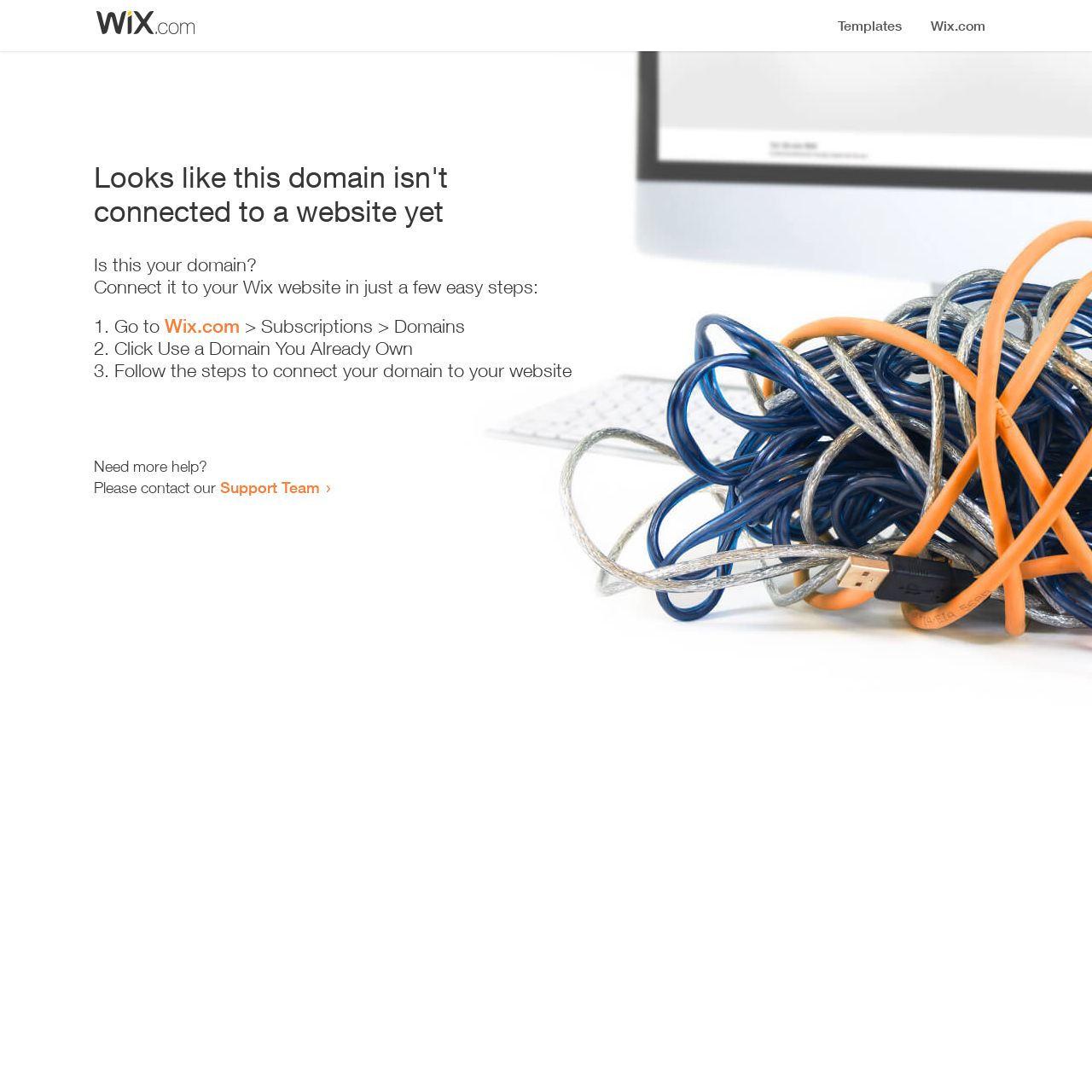Based on the description "Support Team", find the bounding box of the specified UI element.

[0.202, 0.438, 0.293, 0.455]